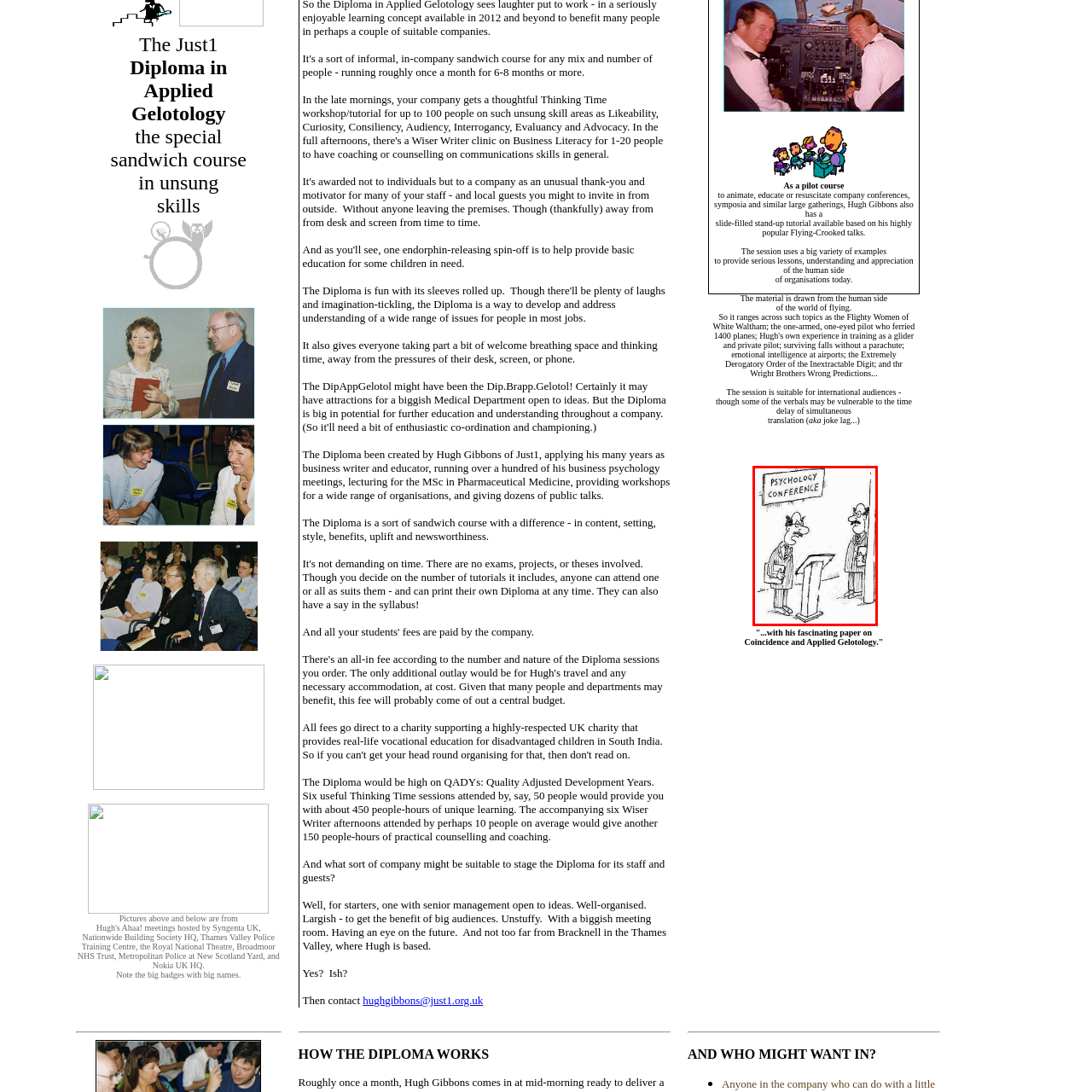Look closely at the section within the red border and give a one-word or brief phrase response to this question: 
Is the observer behind the pillar a colleague?

Likely